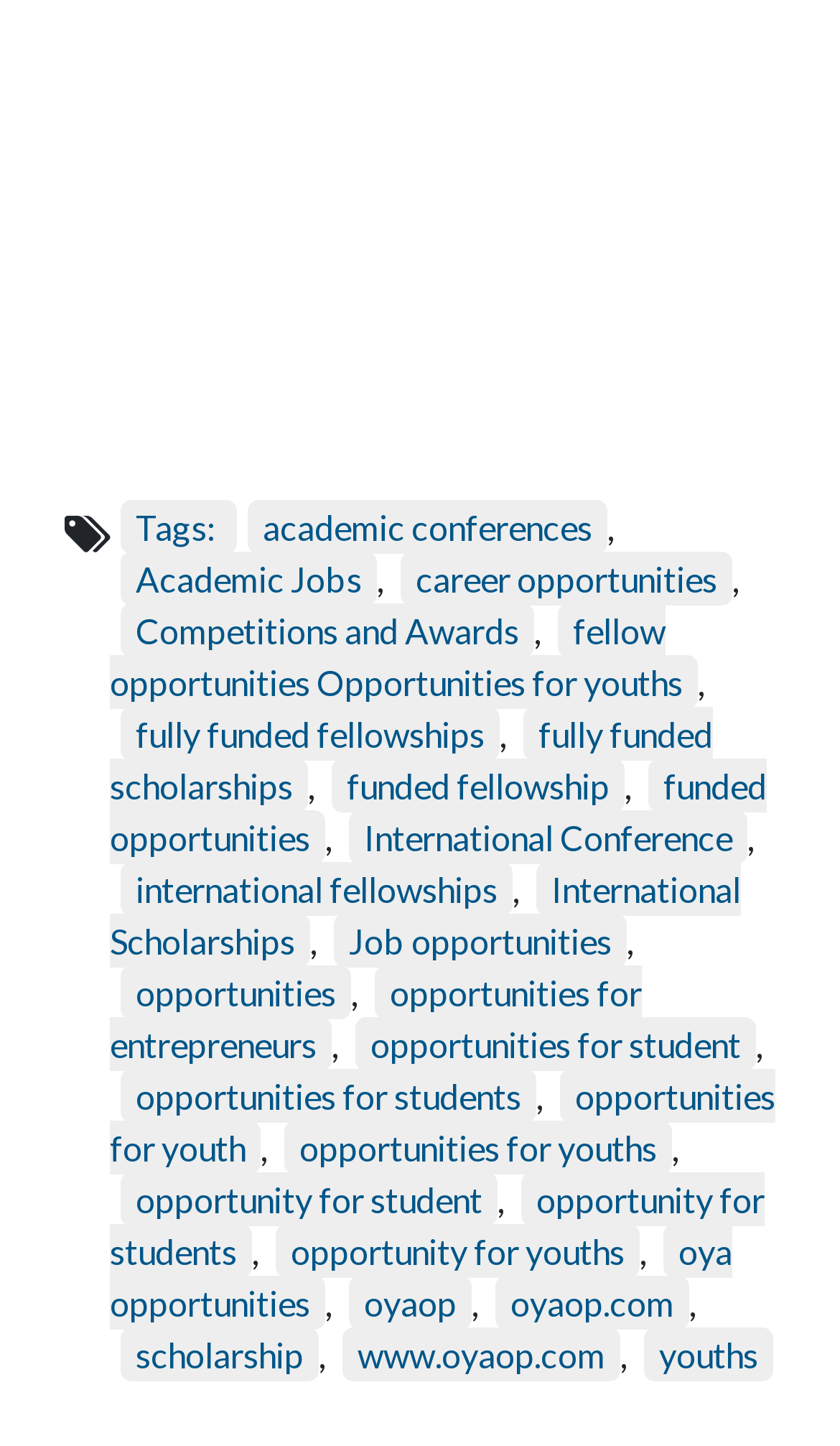Using floating point numbers between 0 and 1, provide the bounding box coordinates in the format (top-left x, top-left y, bottom-right x, bottom-right y). Locate the UI element described here: Tags:

[0.144, 0.346, 0.282, 0.383]